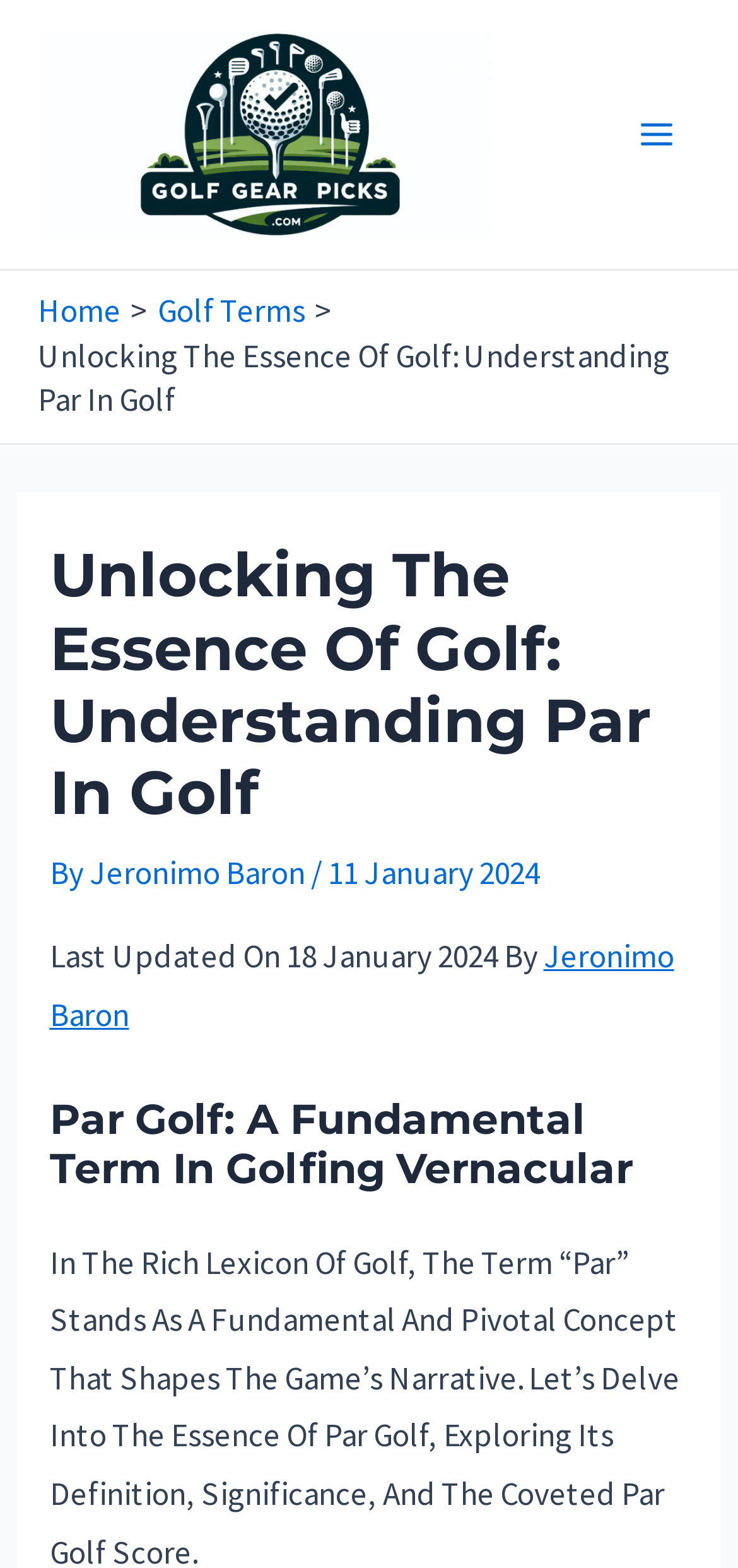Could you identify the text that serves as the heading for this webpage?

Unlocking The Essence Of Golf: Understanding Par In Golf